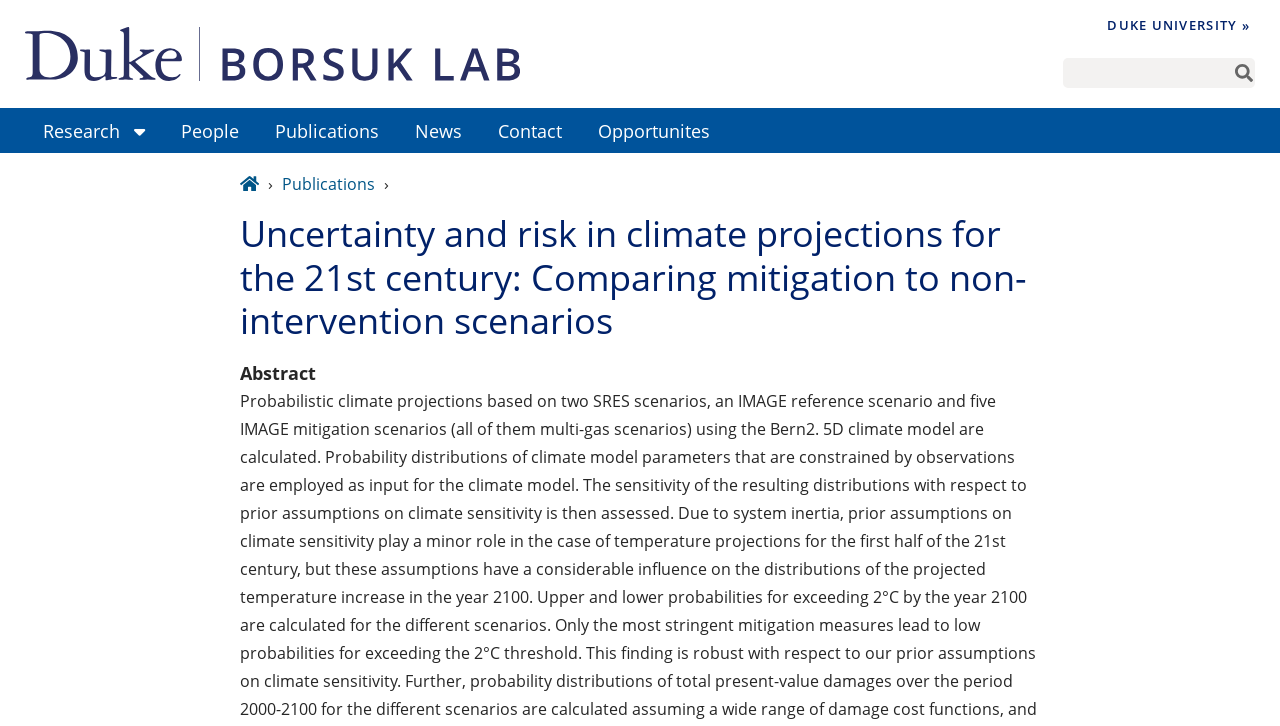Determine the bounding box for the UI element as described: "News". The coordinates should be represented as four float numbers between 0 and 1, formatted as [left, top, right, bottom].

[0.31, 0.149, 0.375, 0.211]